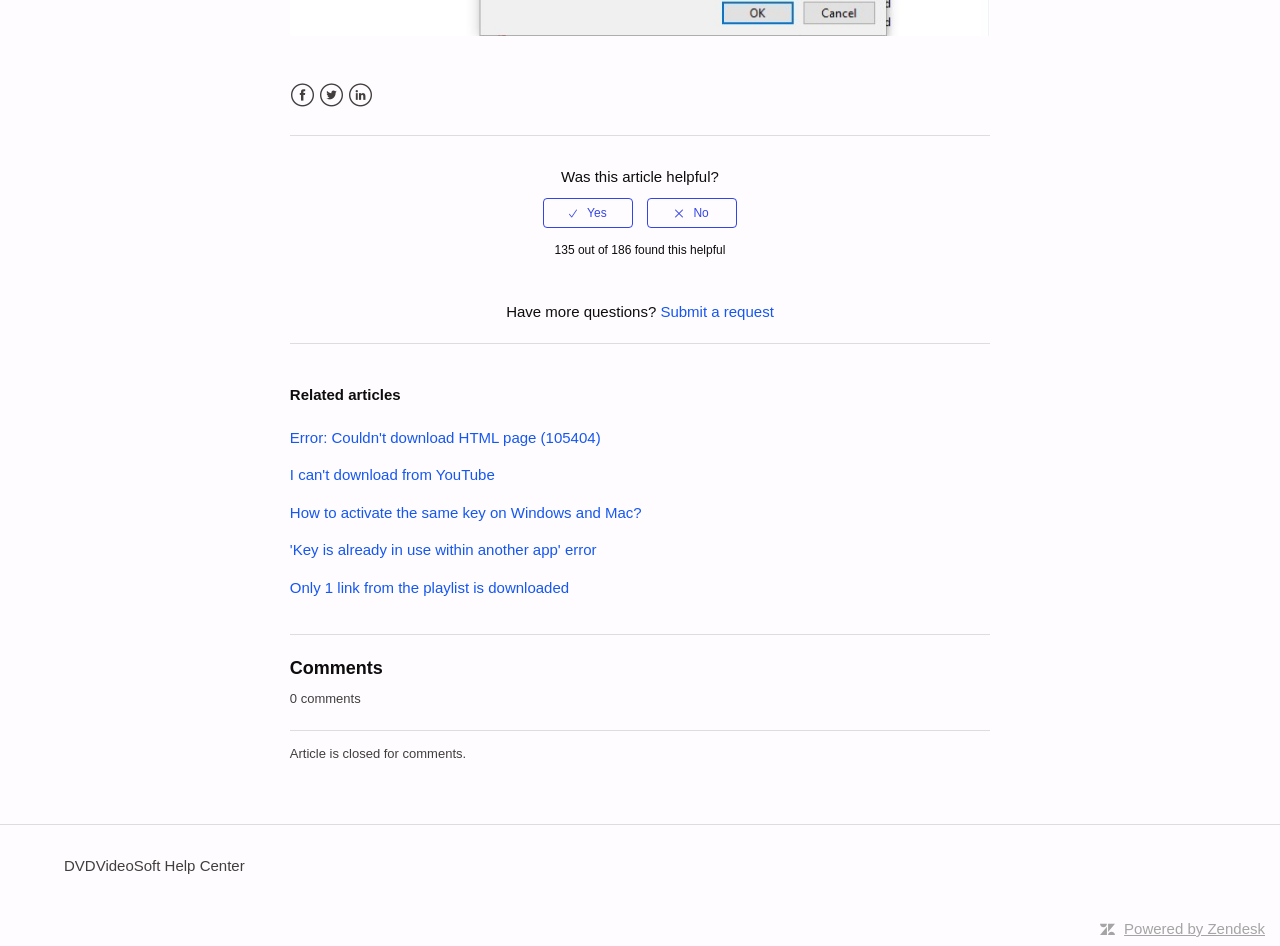What is the topic of the related articles?
Please use the visual content to give a single word or phrase answer.

Downloading and YouTube